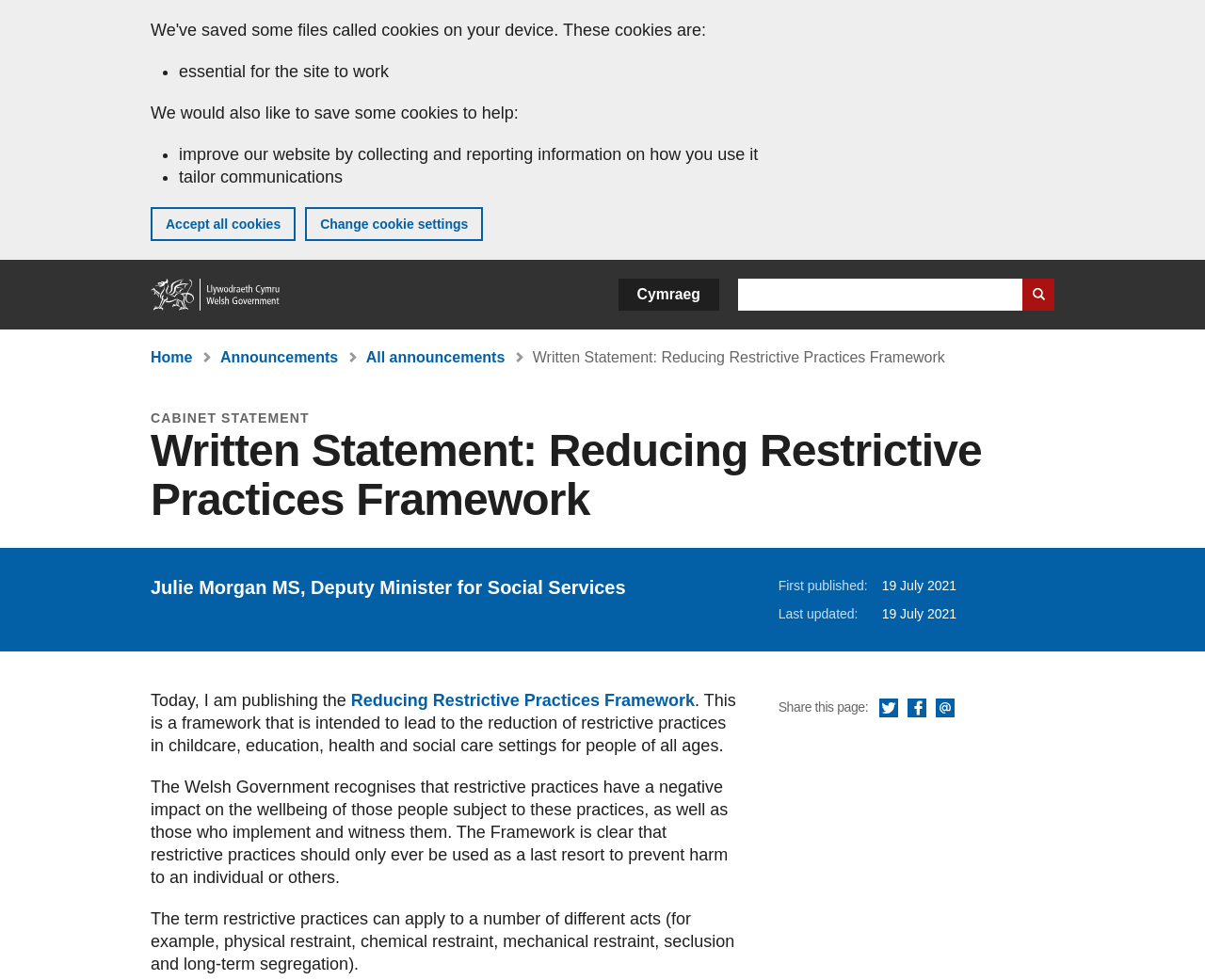What is the purpose of the cookies on this website?
Using the image as a reference, answer the question with a short word or phrase.

To improve the website